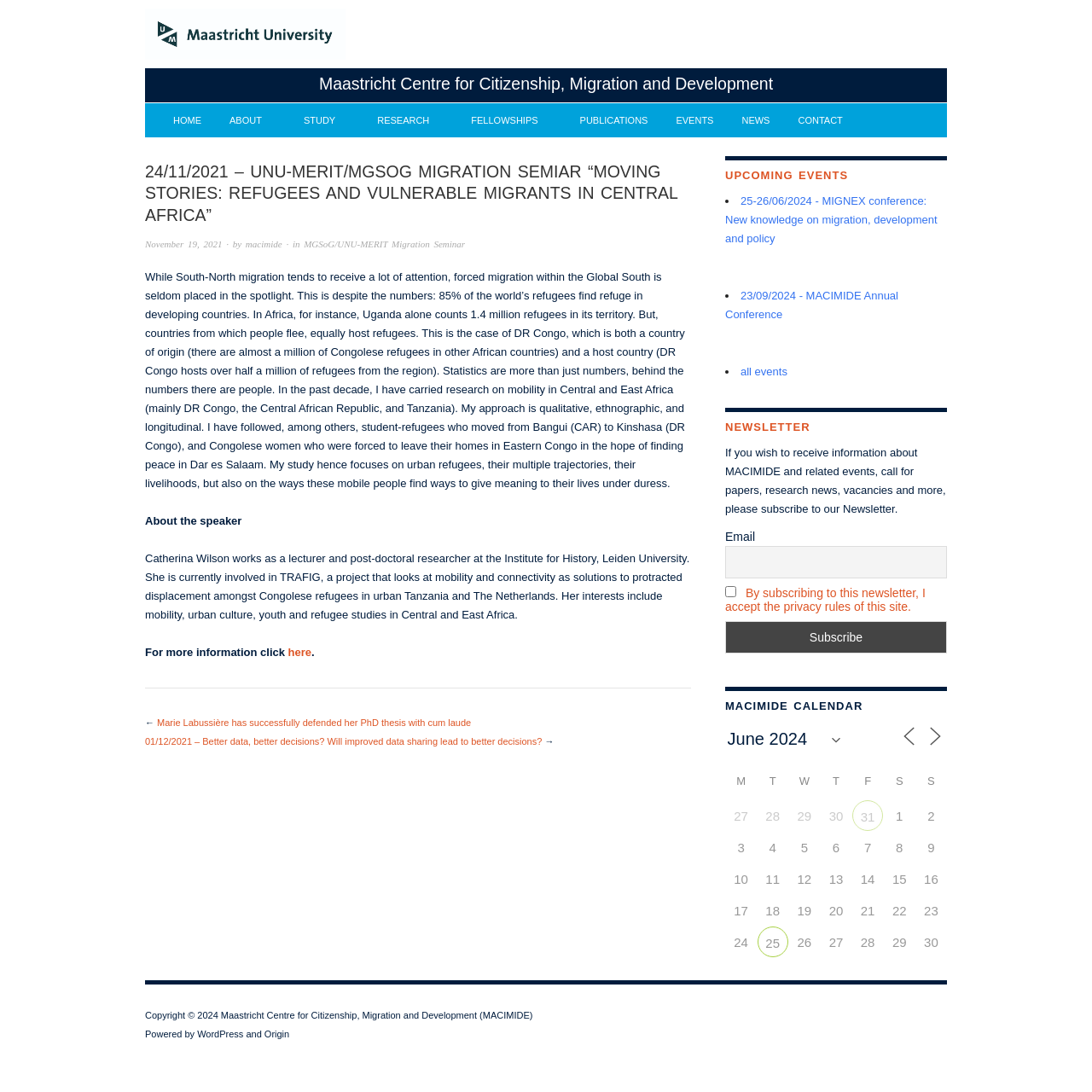What is the date of the MIGNEX conference mentioned on the webpage?
Based on the screenshot, respond with a single word or phrase.

25-26/06/2024